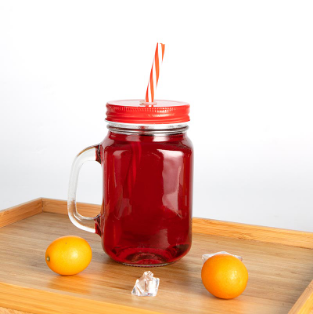What is the purpose of the ice cubes?
Answer briefly with a single word or phrase based on the image.

To chill the drink